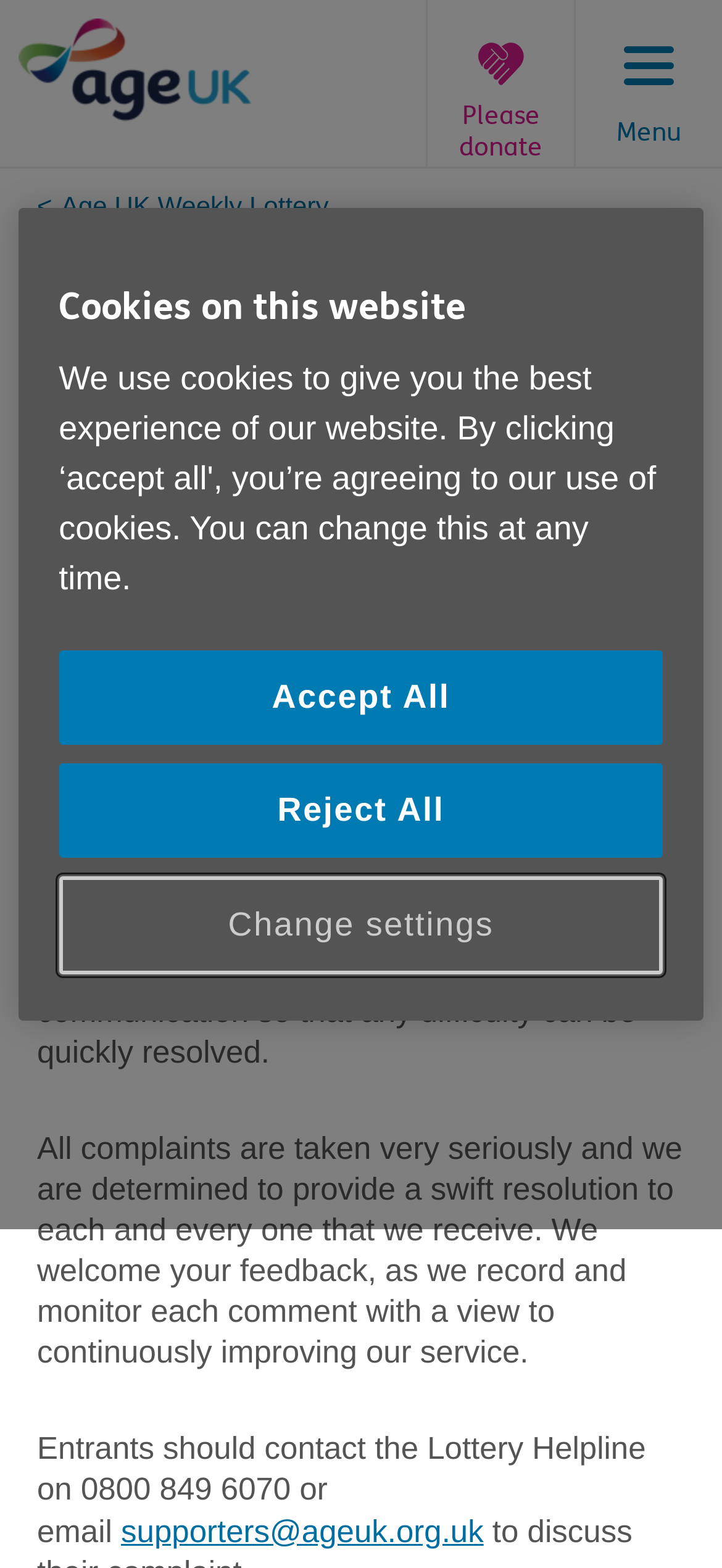Please reply with a single word or brief phrase to the question: 
How many links are there in the main navigation menu?

6